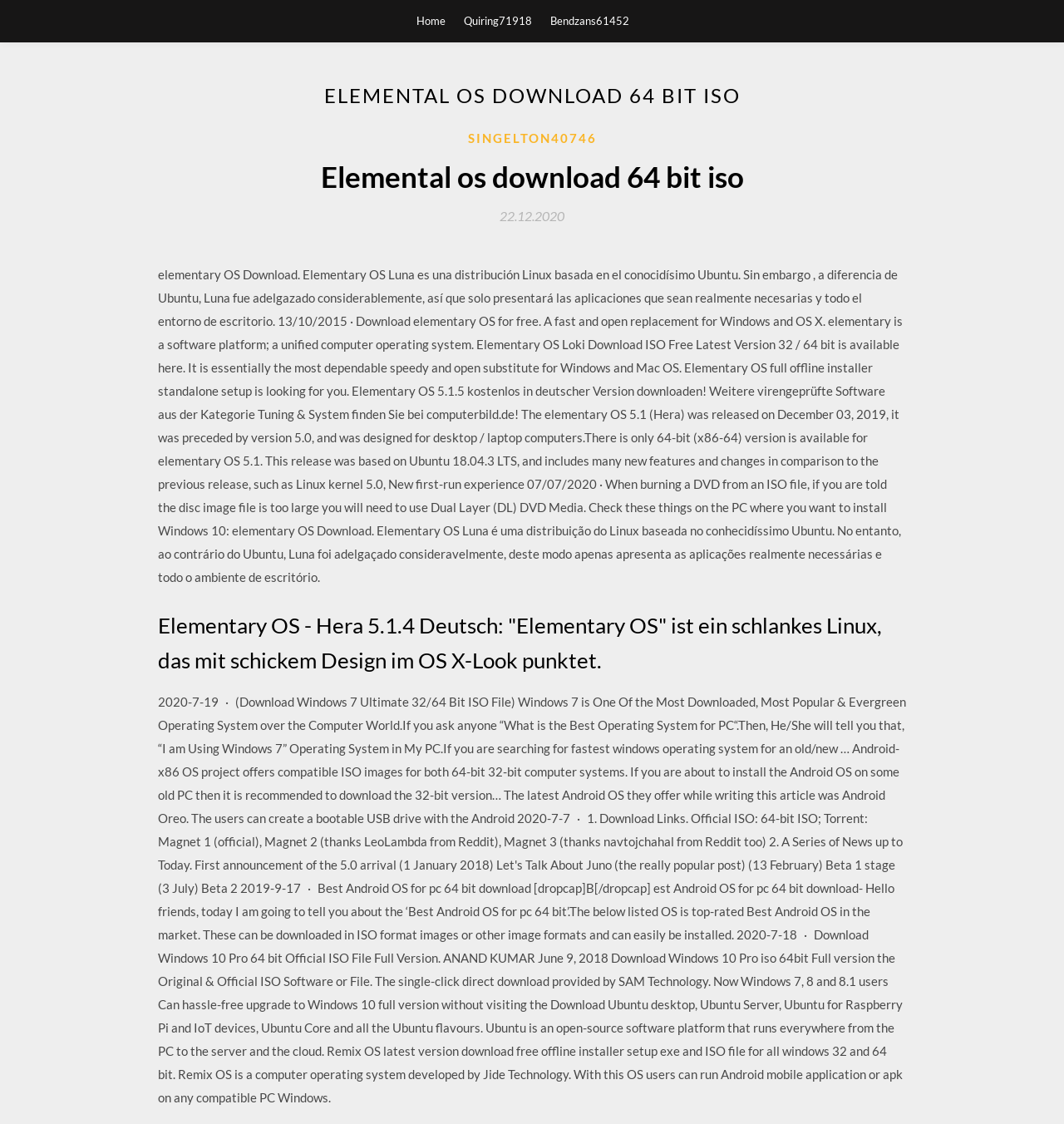What is the name of the Linux distribution?
Carefully examine the image and provide a detailed answer to the question.

The webpage is about downloading Elementary OS, and the text describes it as a Linux distribution based on Ubuntu, so the answer is Elementary OS.